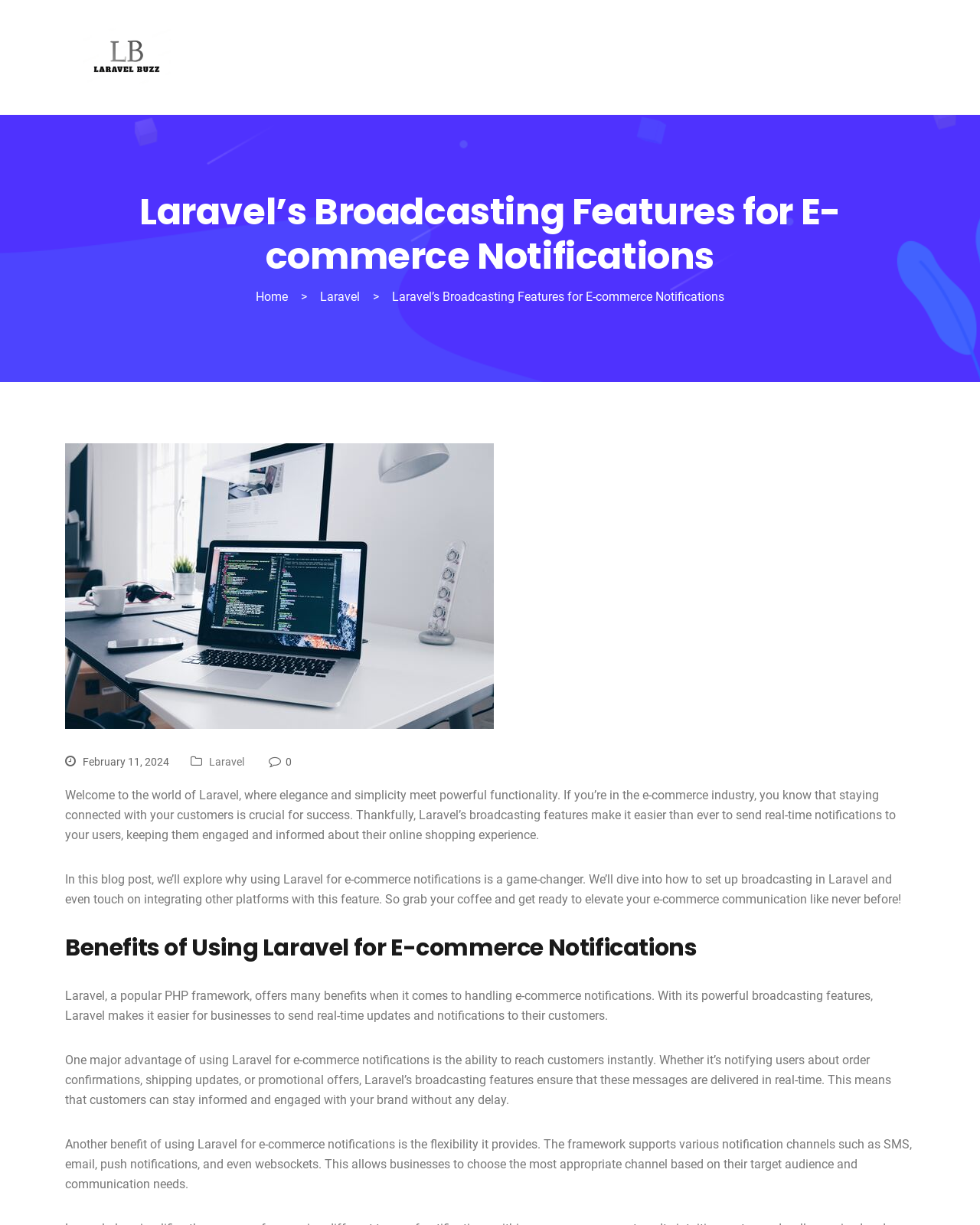What type of notifications does Laravel support?
Please use the visual content to give a single word or phrase answer.

SMS, email, push notifications, websockets